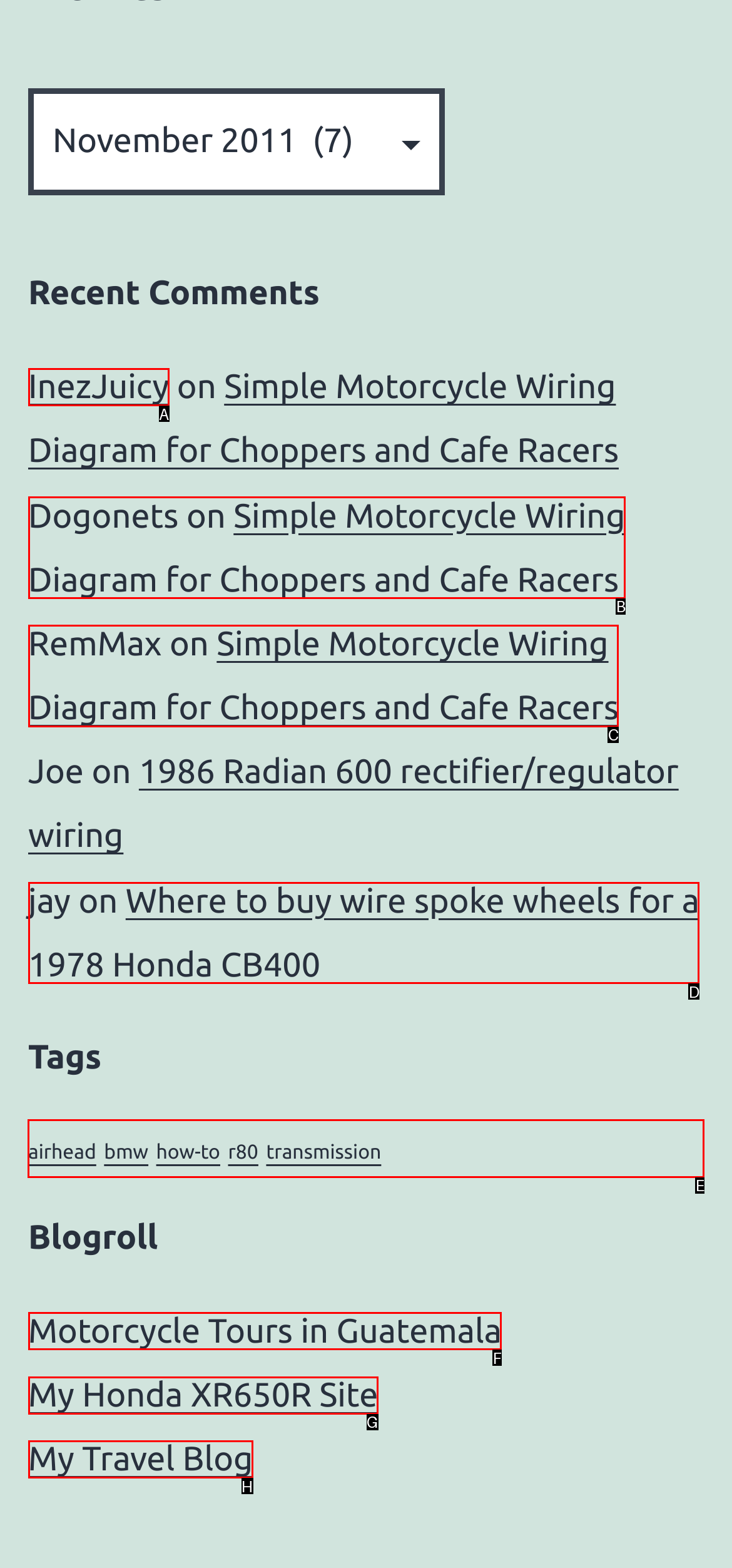Point out the HTML element I should click to achieve the following task: Read the latest news Provide the letter of the selected option from the choices.

None